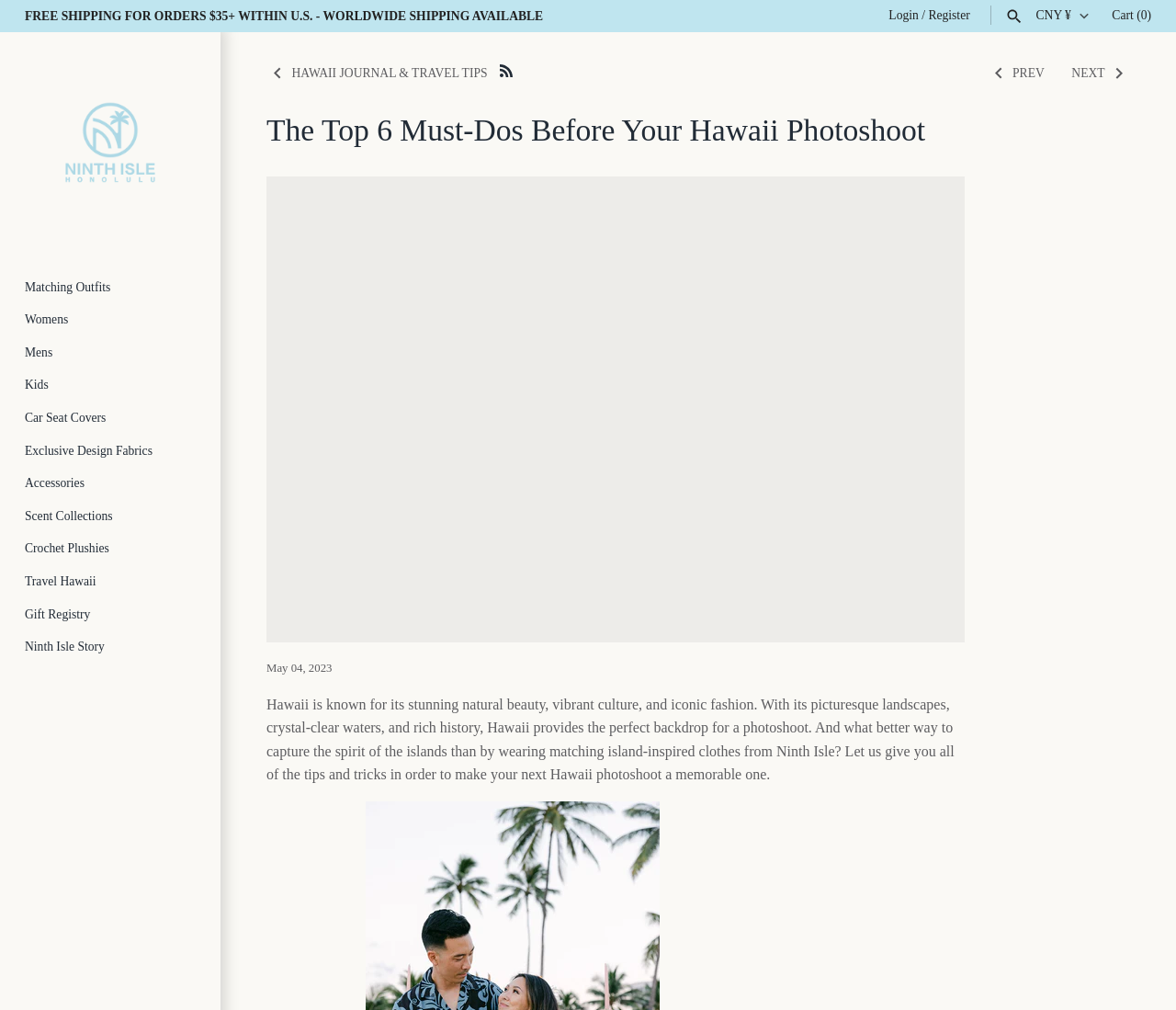Find the bounding box of the UI element described as: "Blanket Mortgages". The bounding box coordinates should be given as four float values between 0 and 1, i.e., [left, top, right, bottom].

None